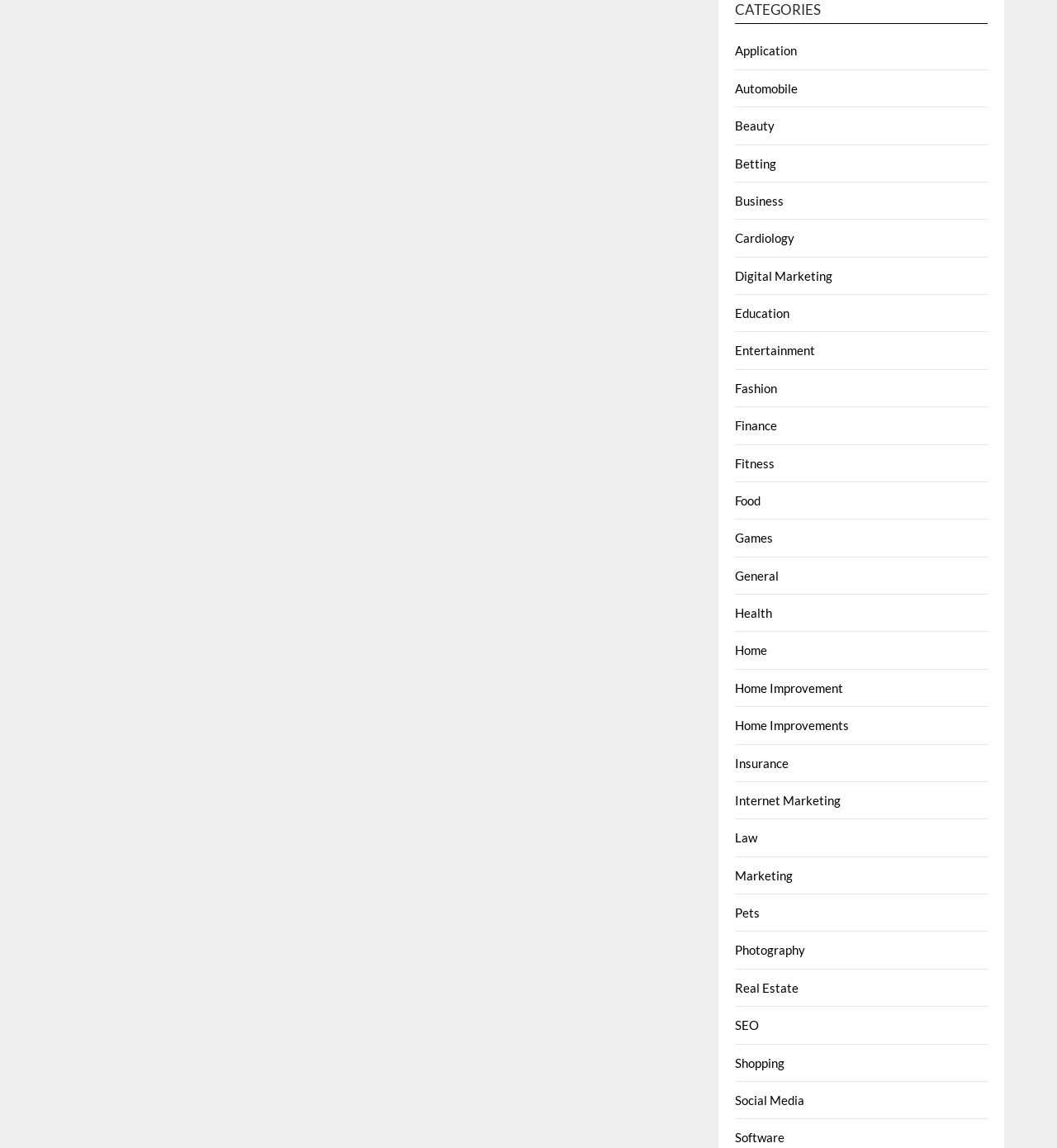Can you identify the bounding box coordinates of the clickable region needed to carry out this instruction: 'View recent posts'? The coordinates should be four float numbers within the range of 0 to 1, stated as [left, top, right, bottom].

None